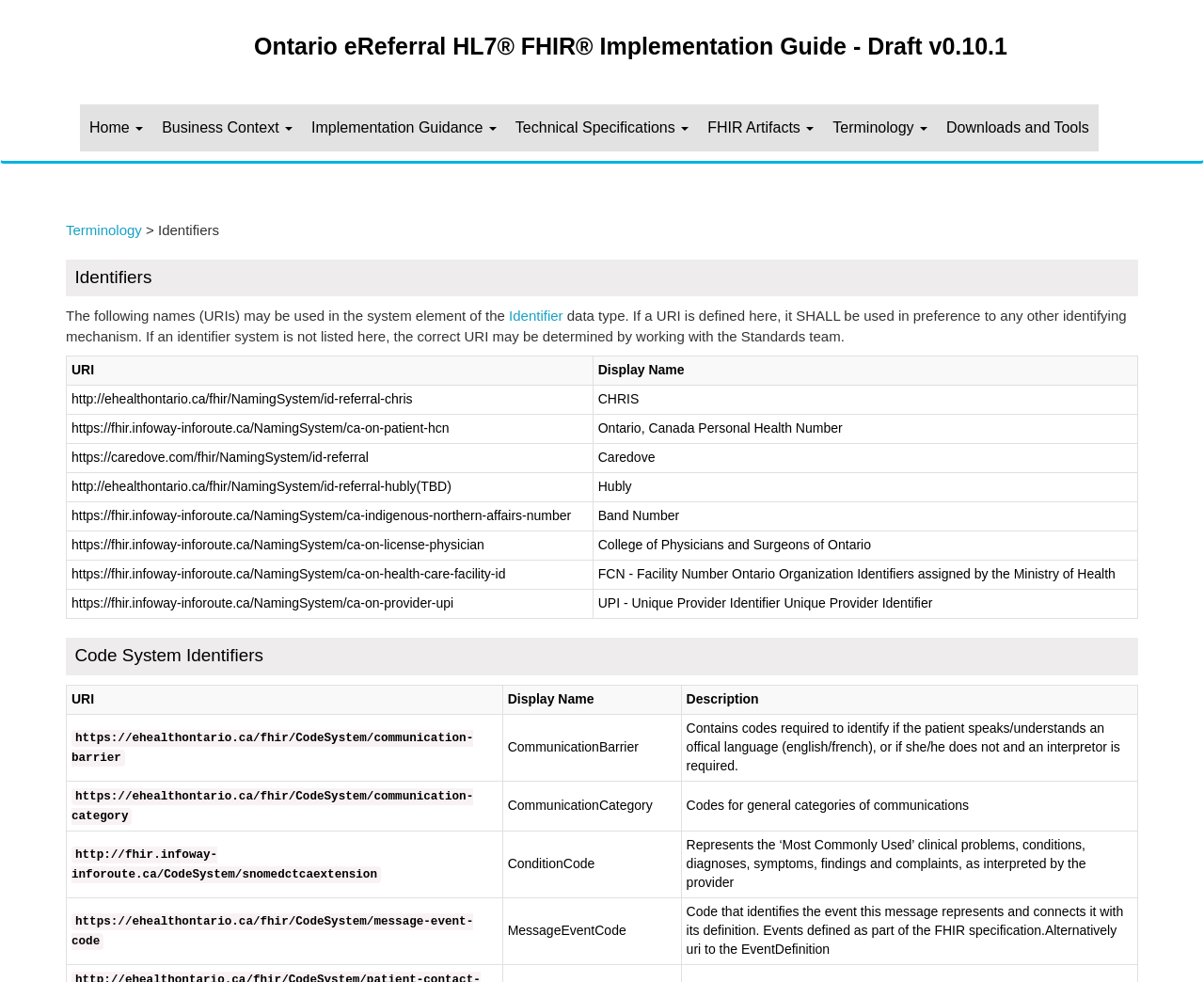Identify the bounding box coordinates for the region to click in order to carry out this instruction: "Check shipping policy". Provide the coordinates using four float numbers between 0 and 1, formatted as [left, top, right, bottom].

None